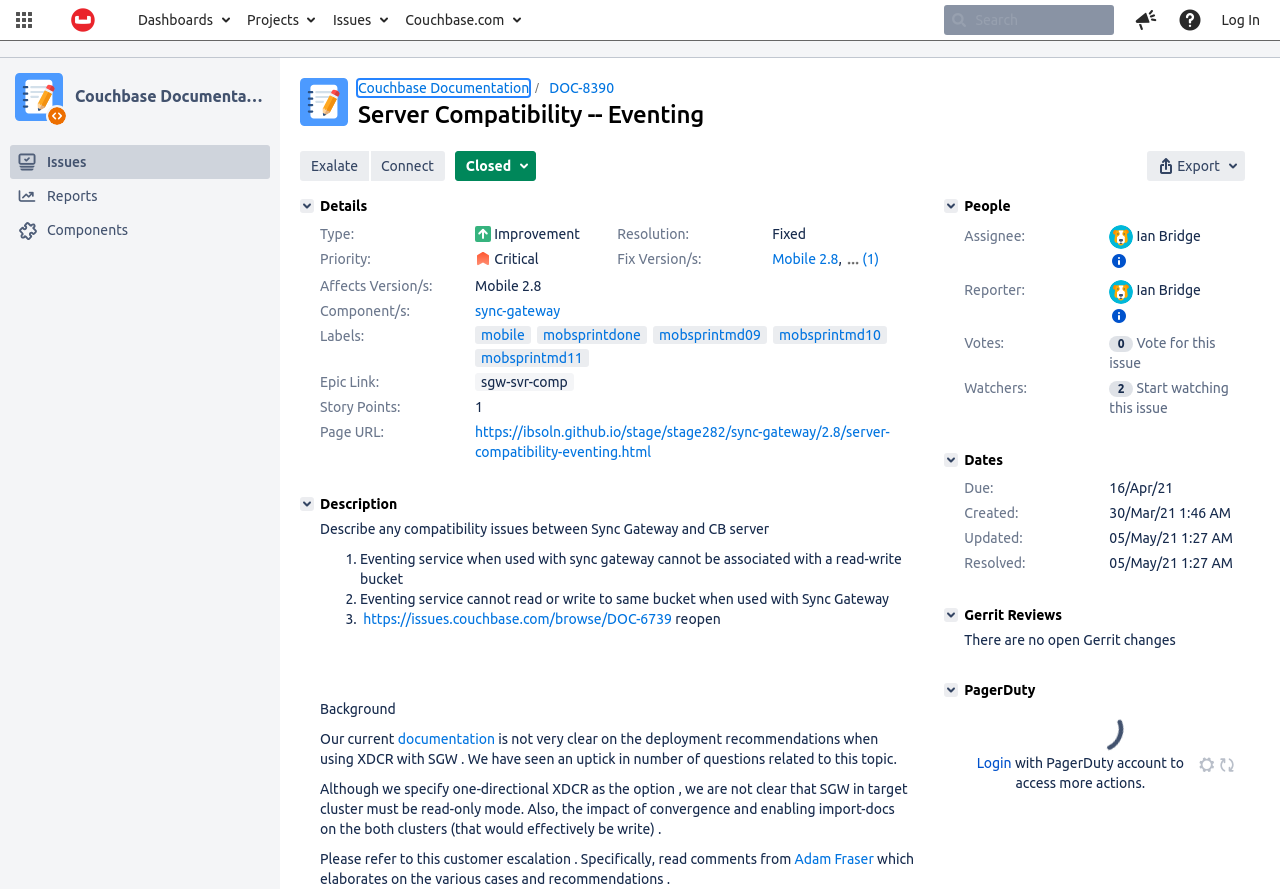Find the UI element described as: "documentation" and predict its bounding box coordinates. Ensure the coordinates are four float numbers between 0 and 1, [left, top, right, bottom].

[0.311, 0.822, 0.387, 0.84]